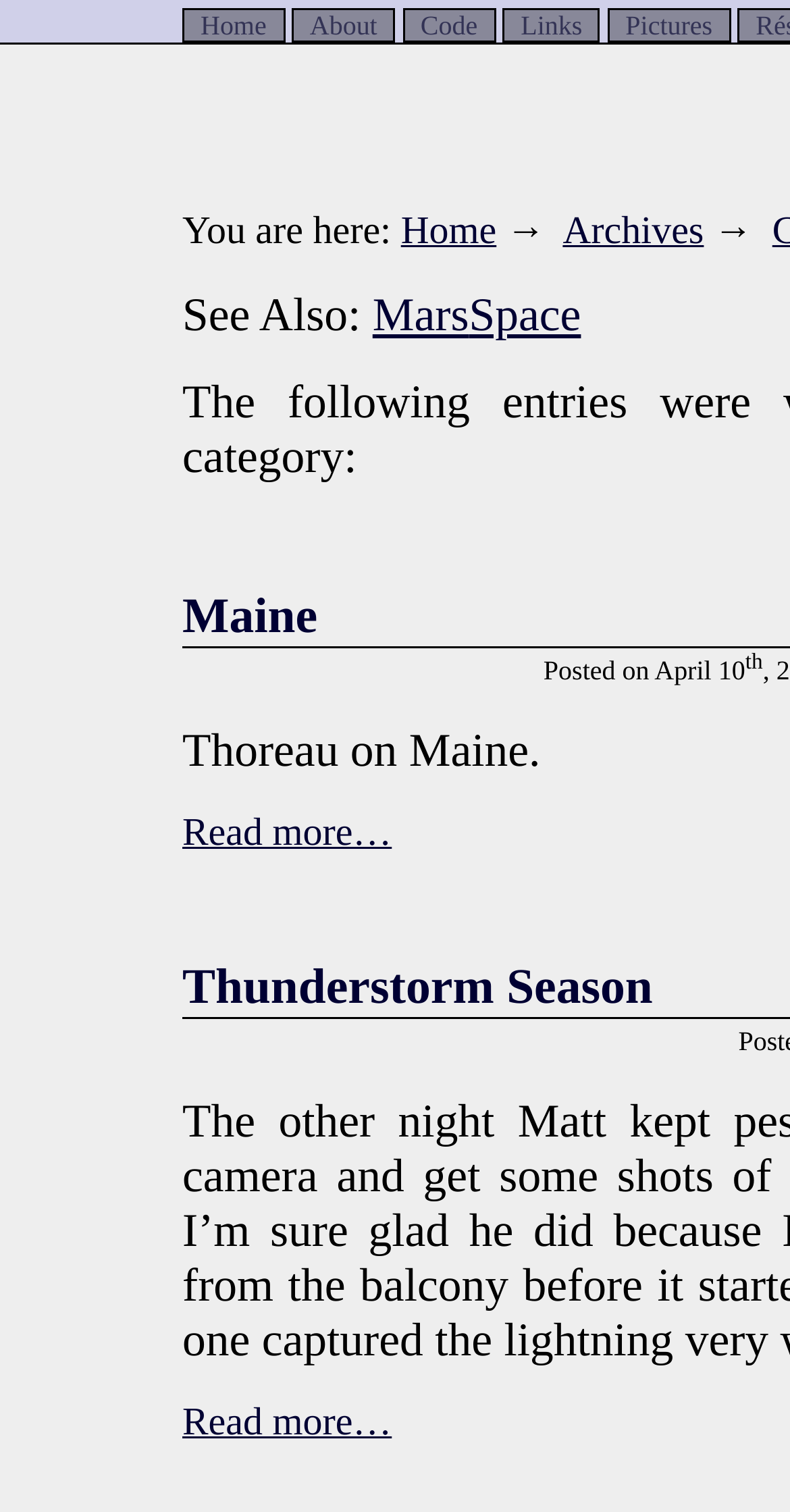How many 'Read more…' links are there on the page?
Please provide a comprehensive answer based on the information in the image.

I searched for the 'Read more…' links and found two instances, one below the article 'Thoreau on Maine.' and another below the article 'Thunderstorm Season', so there are 2 'Read more…' links on the page.